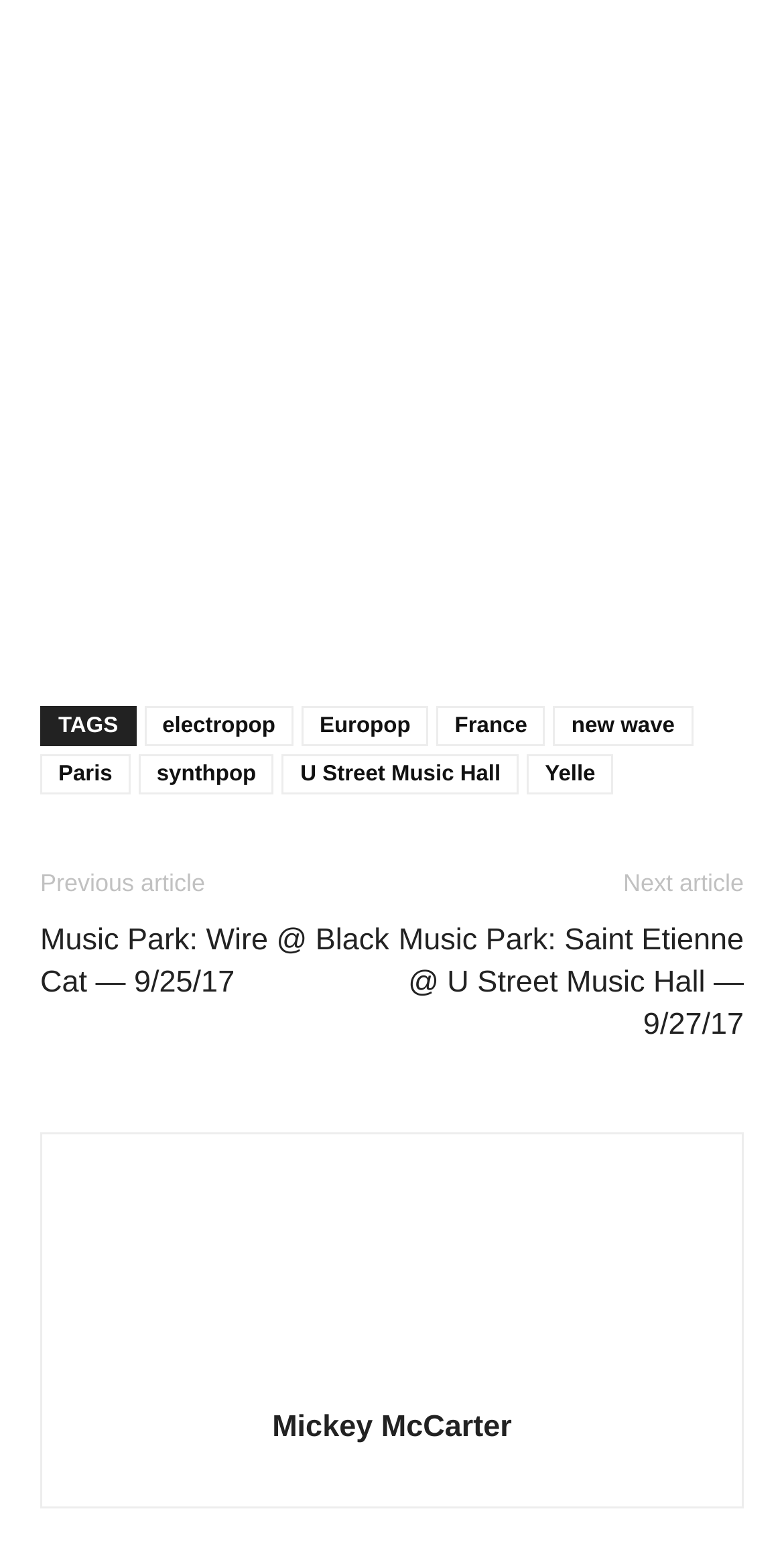What is the name of the author at the bottom of the webpage?
Look at the image and provide a short answer using one word or a phrase.

Mickey McCarter